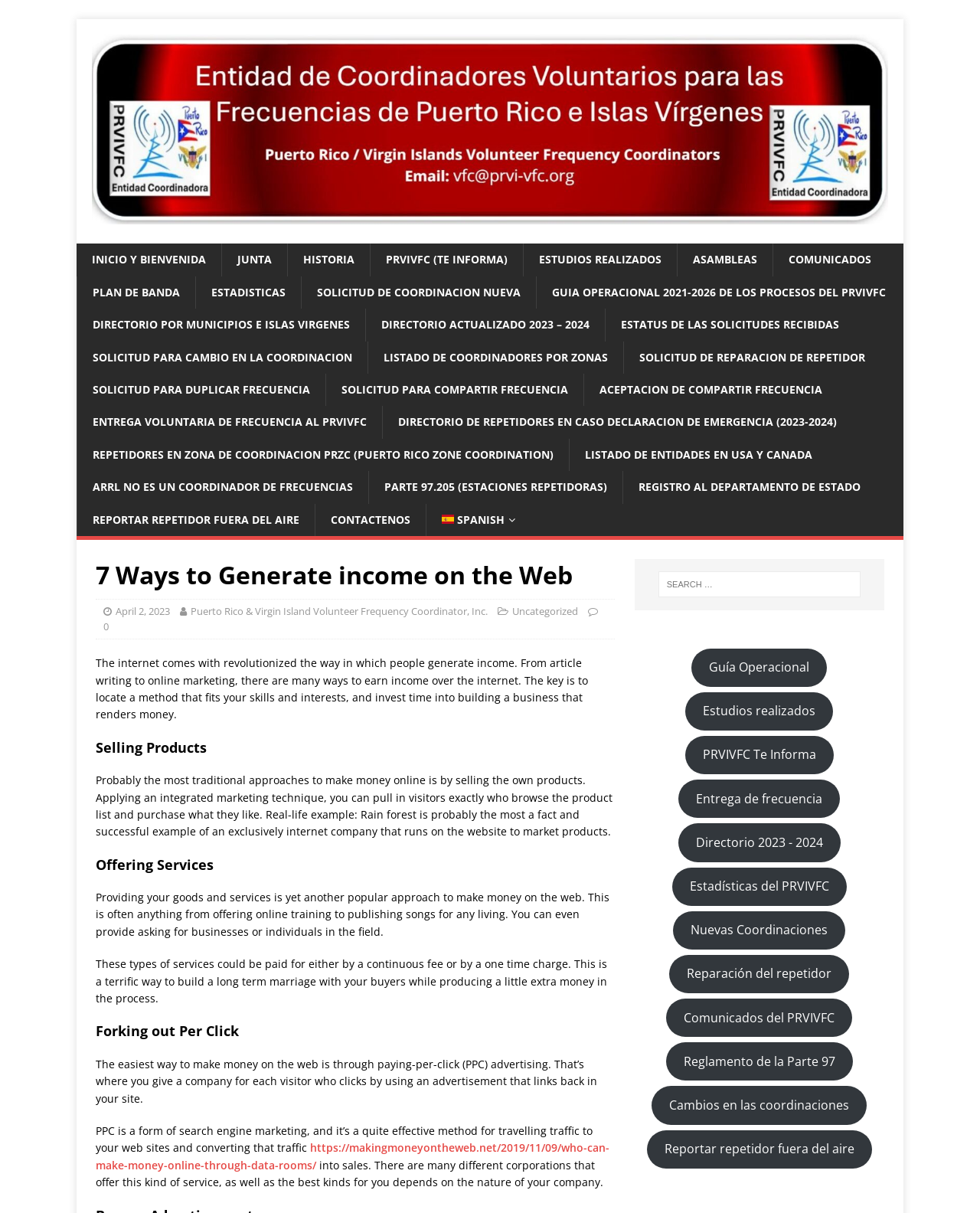Based on the provided description, "Subscribe Now", find the bounding box of the corresponding UI element in the screenshot.

None